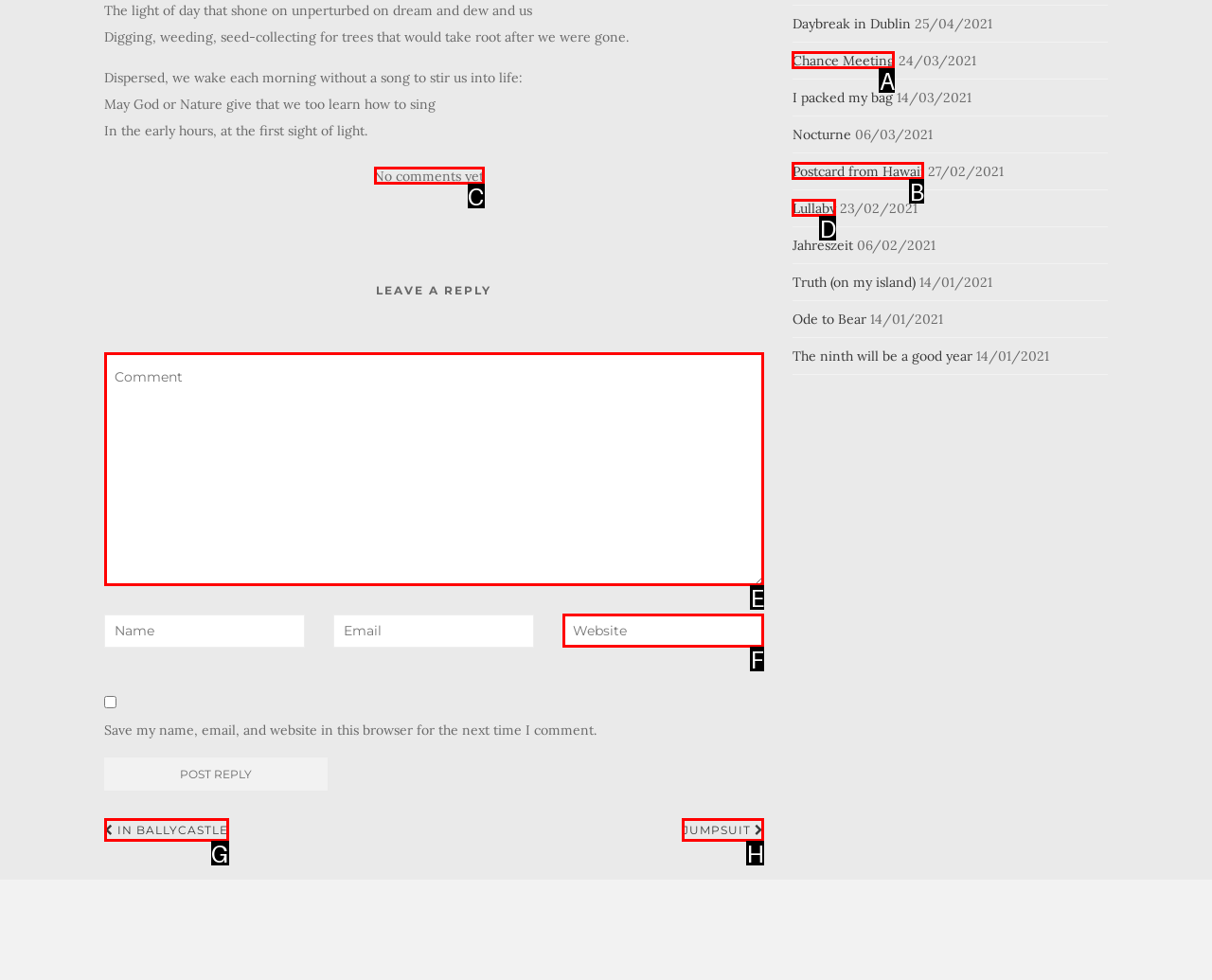Choose the letter that best represents the description: name="url" placeholder="Website". Provide the letter as your response.

F